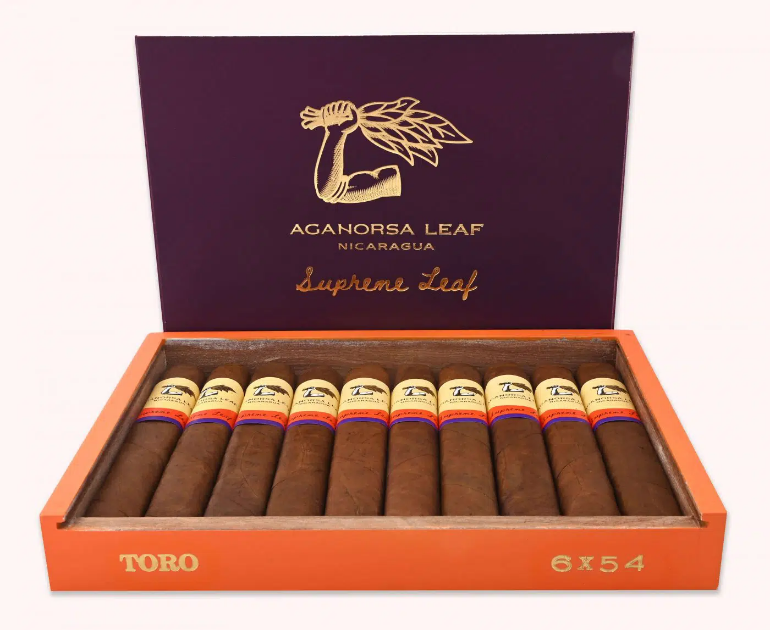Using details from the image, please answer the following question comprehensively:
How many cigars are in the box?

The caption states that the box contains ten meticulously arranged cigars, which implies that the box holds a total of ten cigars.